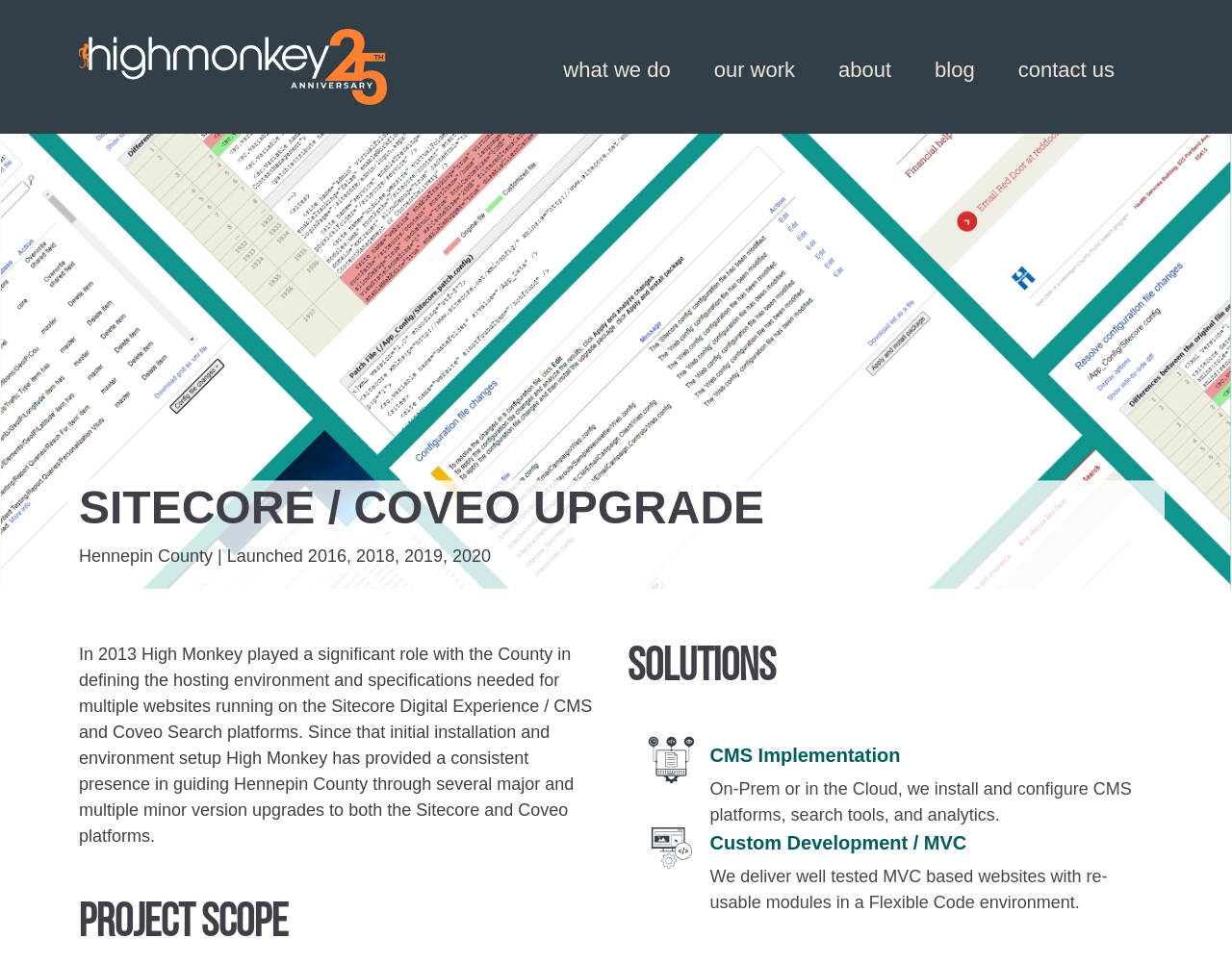Based on the element description "About", predict the bounding box coordinates of the UI element.

[0.68, 0.06, 0.724, 0.085]